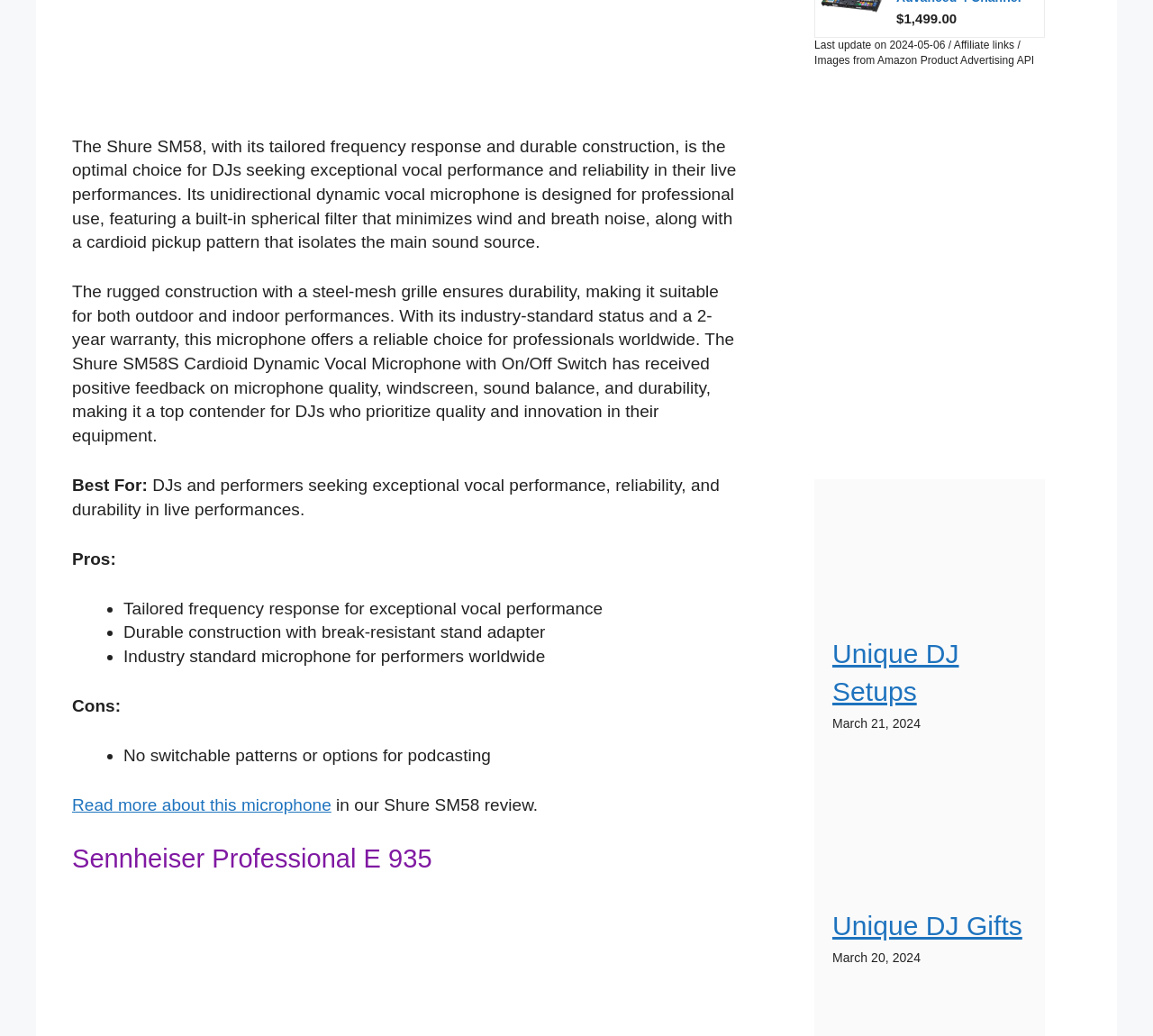Kindly determine the bounding box coordinates of the area that needs to be clicked to fulfill this instruction: "Visit Masterclass".

[0.706, 0.254, 0.906, 0.272]